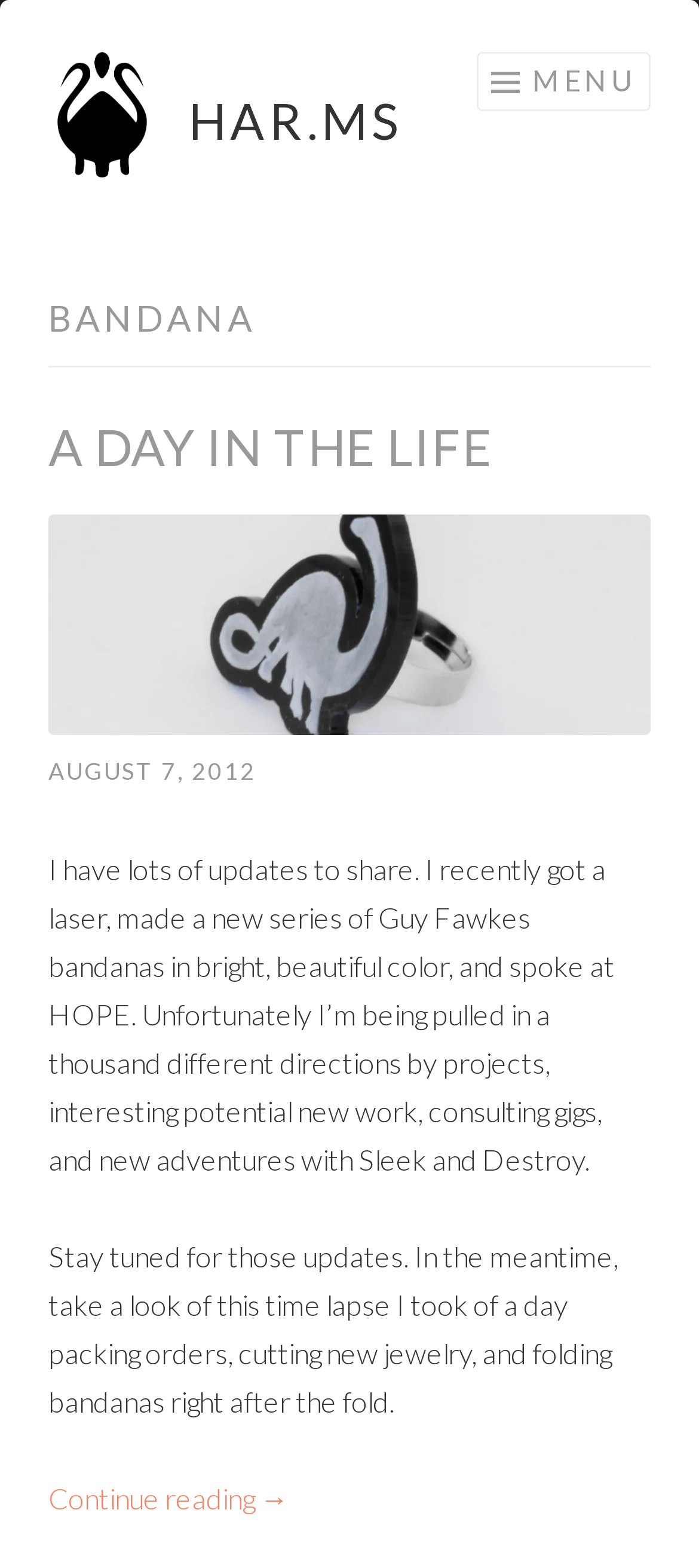Create a detailed narrative describing the layout and content of the webpage.

The webpage is about the "bandana Archives" of HAR.MS. At the top left, there is a "Skip to content" link. Next to it, there is an empty link. The title "HAR.MS" is displayed prominently in the top center, with a link to the same title below it. On the top right, there is a "MENU" button.

Below the title, there is a main section that takes up most of the page. It starts with a header section that contains the title "BANDANA" in the top left. Below the header, there is an article section that contains a heading "A DAY IN THE LIFE" followed by a link to the same title. The article section also contains a link to a date "AUGUST 7, 2012" with a time element next to it.

The main content of the article is a block of text that describes the author's updates, including getting a laser, making new bandanas, and speaking at an event. The text also mentions that the author is busy with various projects and will share more updates soon. Below the text, there is a link to "Continue reading →".

There are no images on the page, but there is a mention of a time-lapse video of the author packing orders, cutting jewelry, and folding bandanas.